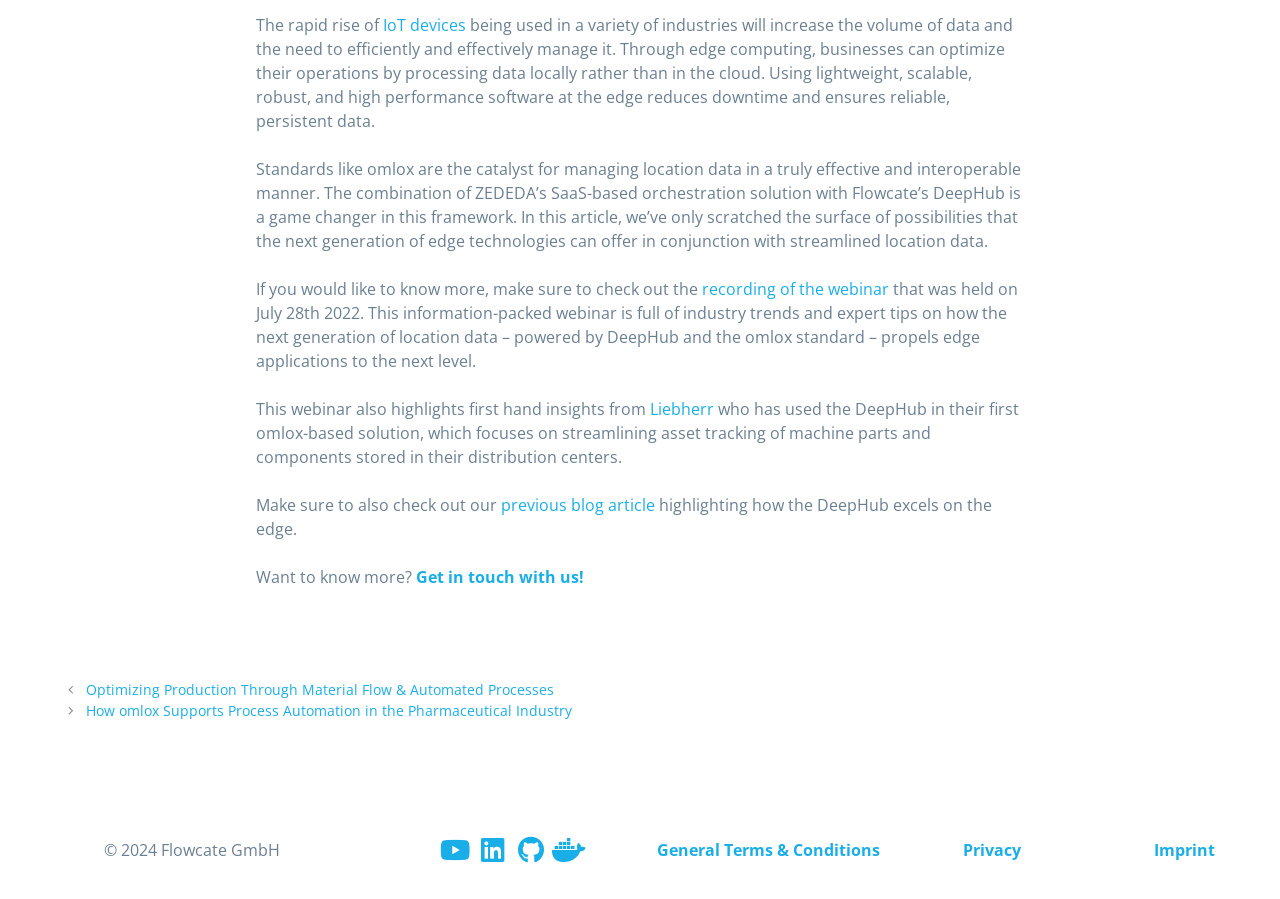Look at the image and answer the question in detail:
What is the name of the company that used DeepHub in their omlox-based solution?

According to the article, Liebherr has used the DeepHub in their first omlox-based solution, which focuses on streamlining asset tracking of machine parts and components stored in their distribution centers.